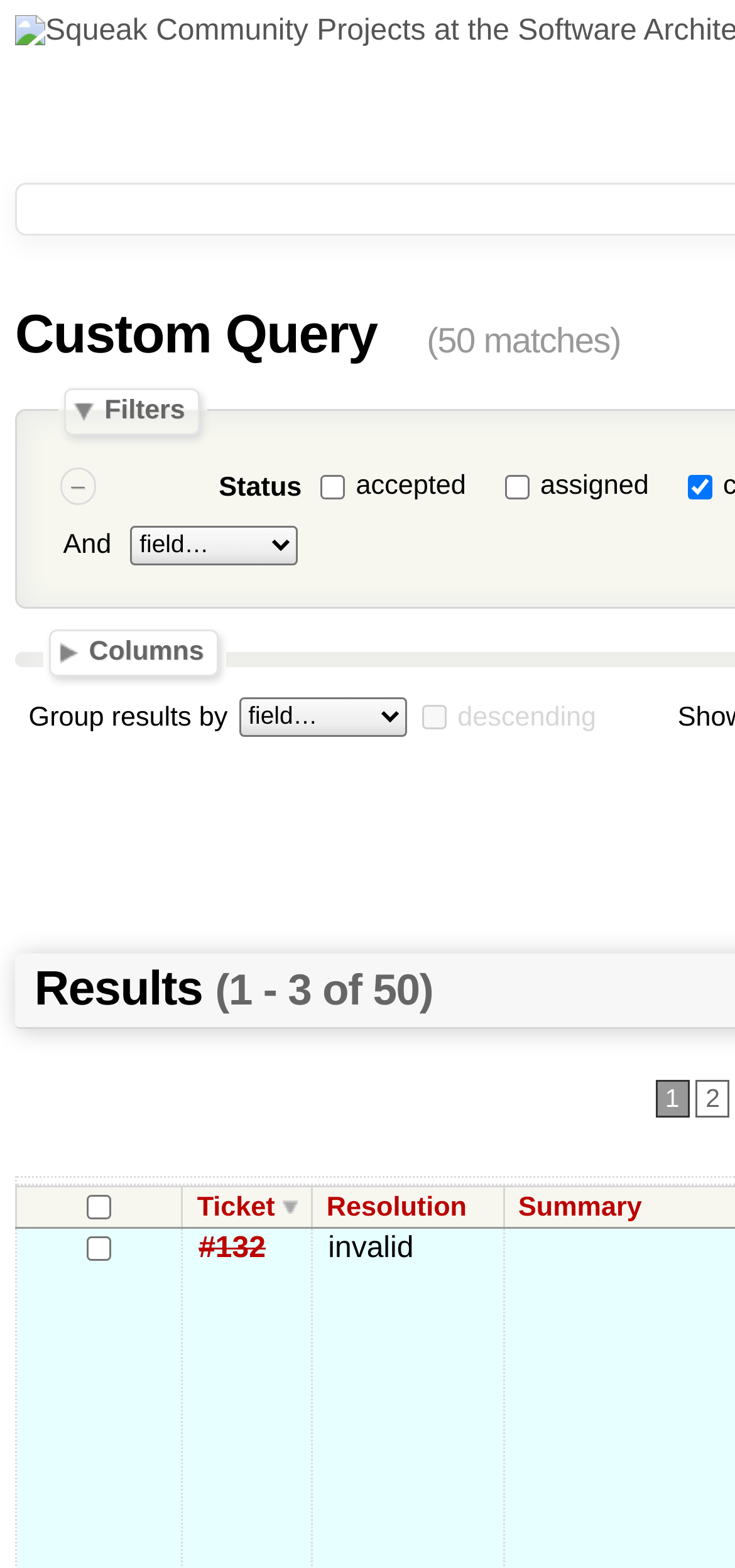Could you find the bounding box coordinates of the clickable area to complete this instruction: "Filter by status"?

[0.198, 0.294, 0.418, 0.328]